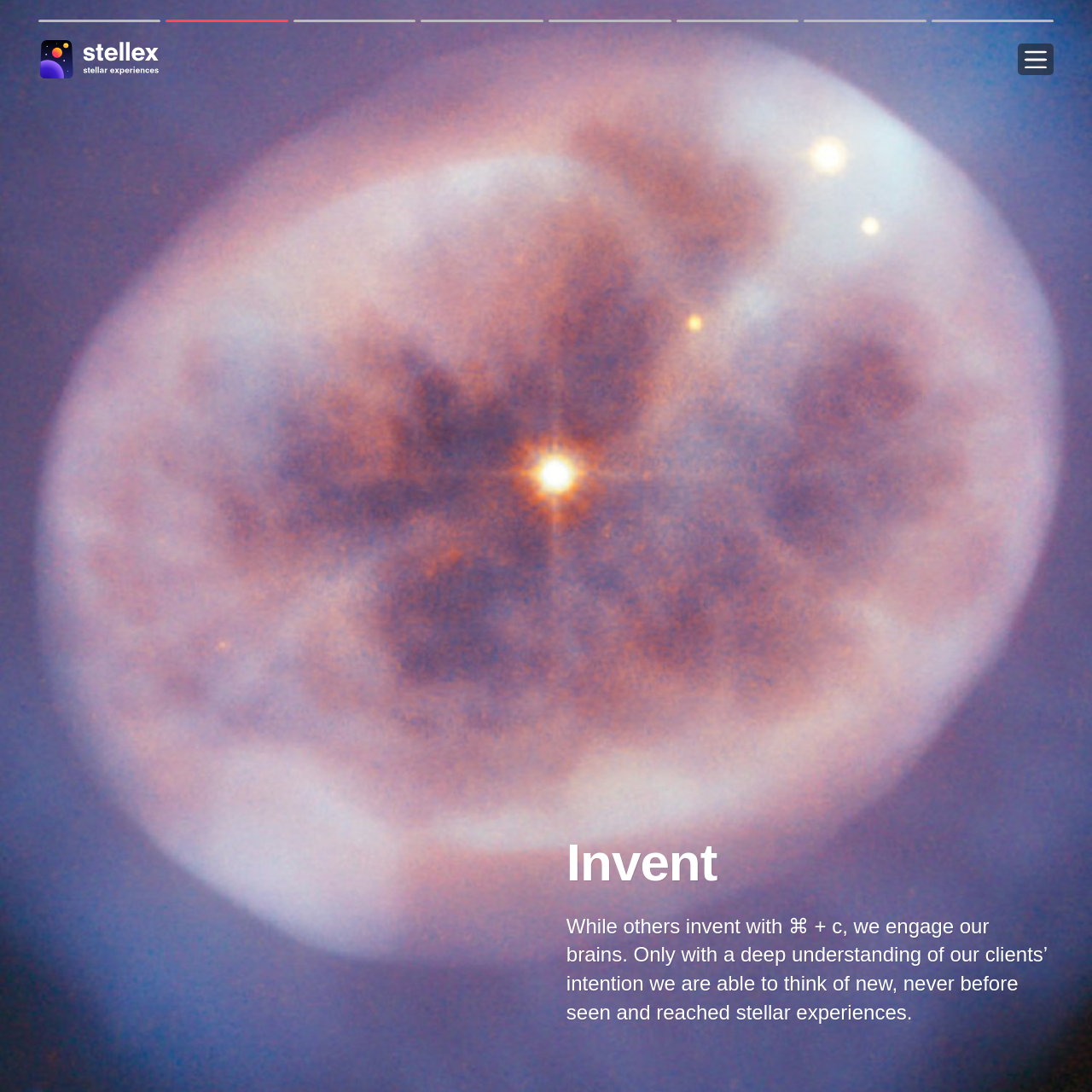Provide a short answer to the following question with just one word or phrase: What is the orientation of the tablist?

Horizontal